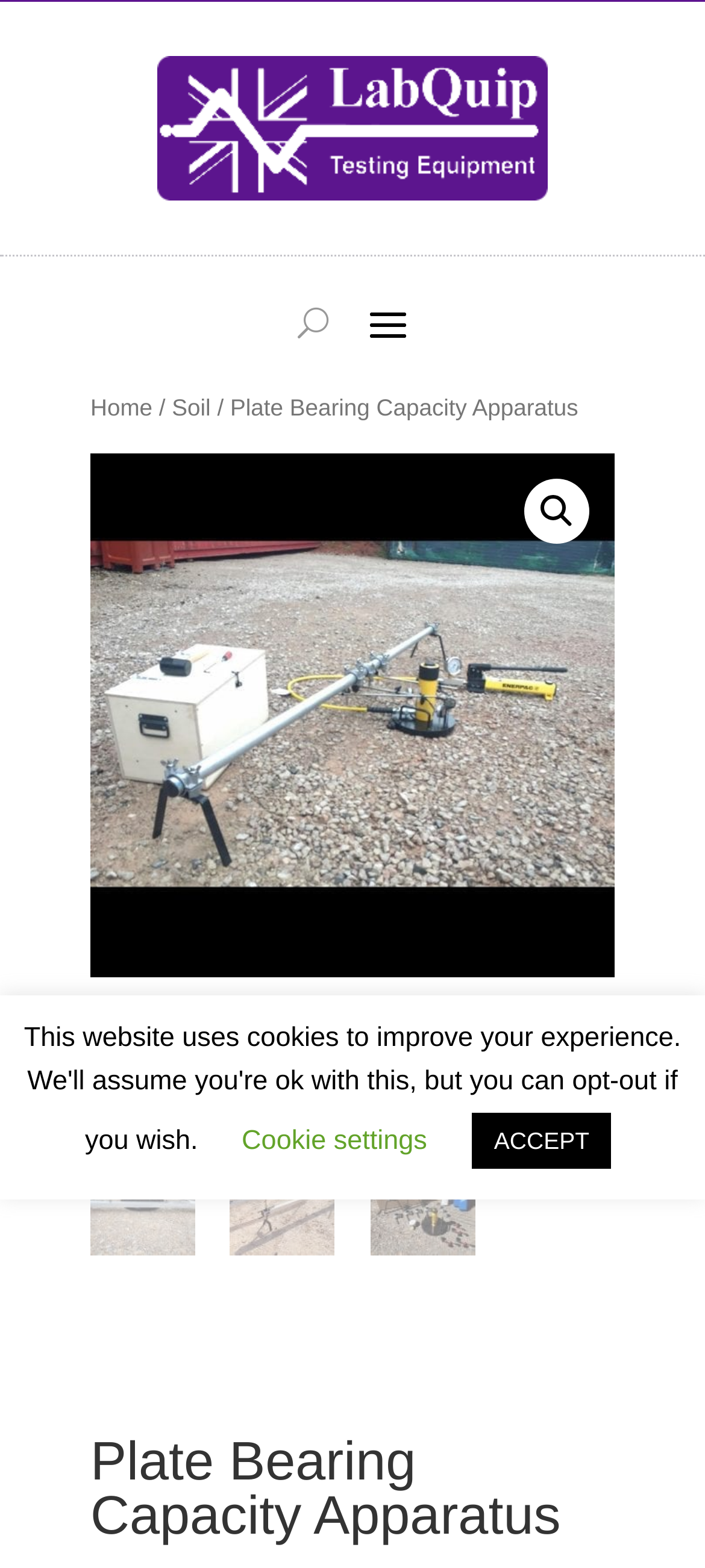Answer with a single word or phrase: 
What is the name of the company logo?

LabQuip Ltd